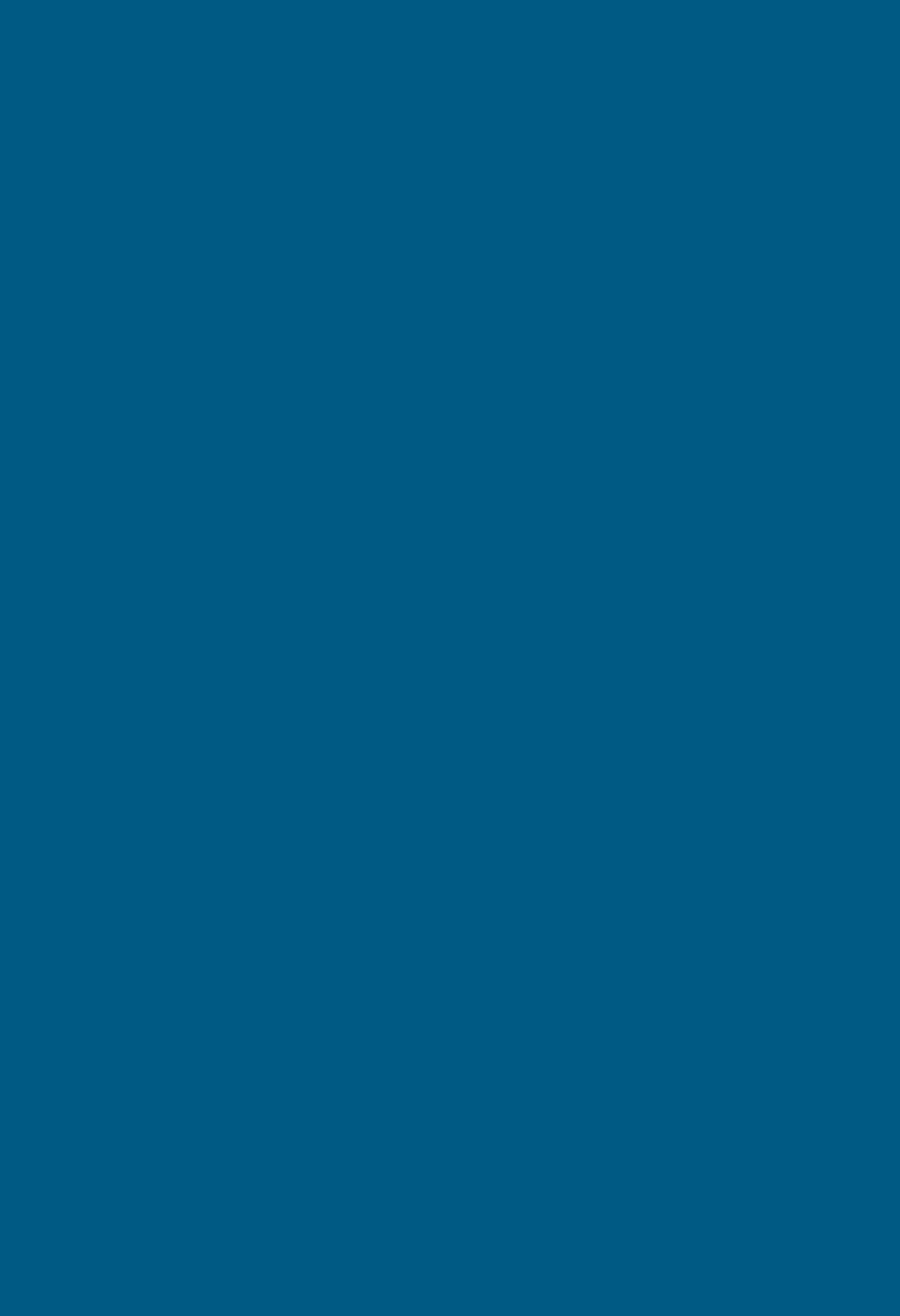Please provide the bounding box coordinates in the format (top-left x, top-left y, bottom-right x, bottom-right y). Remember, all values are floating point numbers between 0 and 1. What is the bounding box coordinate of the region described as: Arizona Court Rules Forum

[0.466, 0.899, 0.932, 0.929]